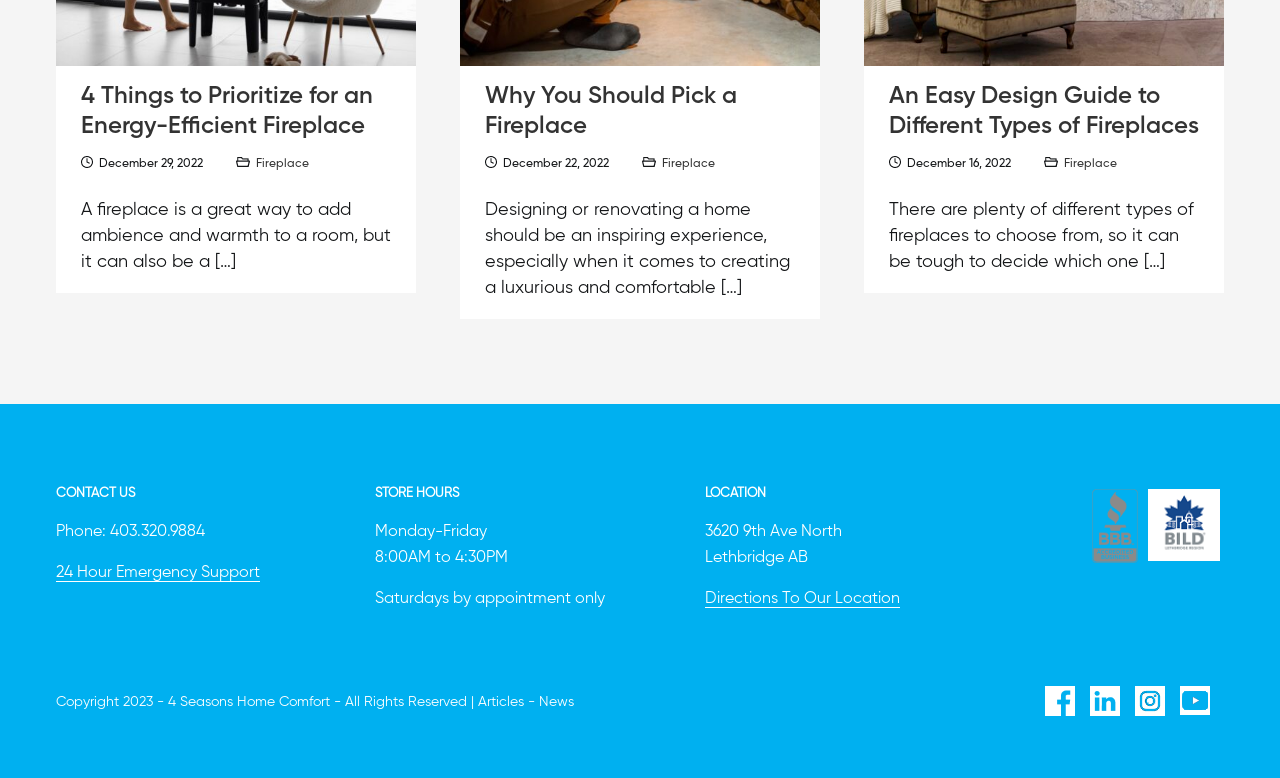Show the bounding box coordinates of the region that should be clicked to follow the instruction: "Read articles."

[0.373, 0.894, 0.412, 0.912]